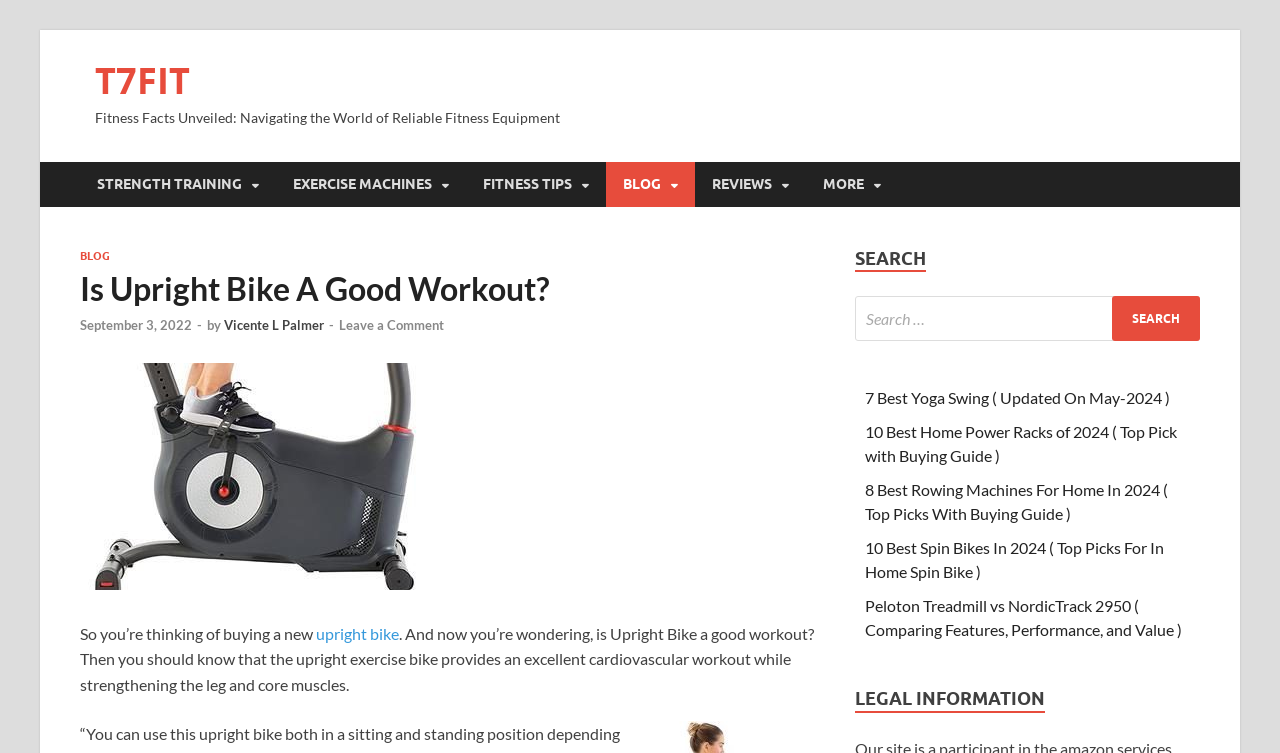Given the element description, predict the bounding box coordinates in the format (top-left x, top-left y, bottom-right x, bottom-right y), using floating point numbers between 0 and 1: Vicente L Palmer

[0.175, 0.421, 0.253, 0.442]